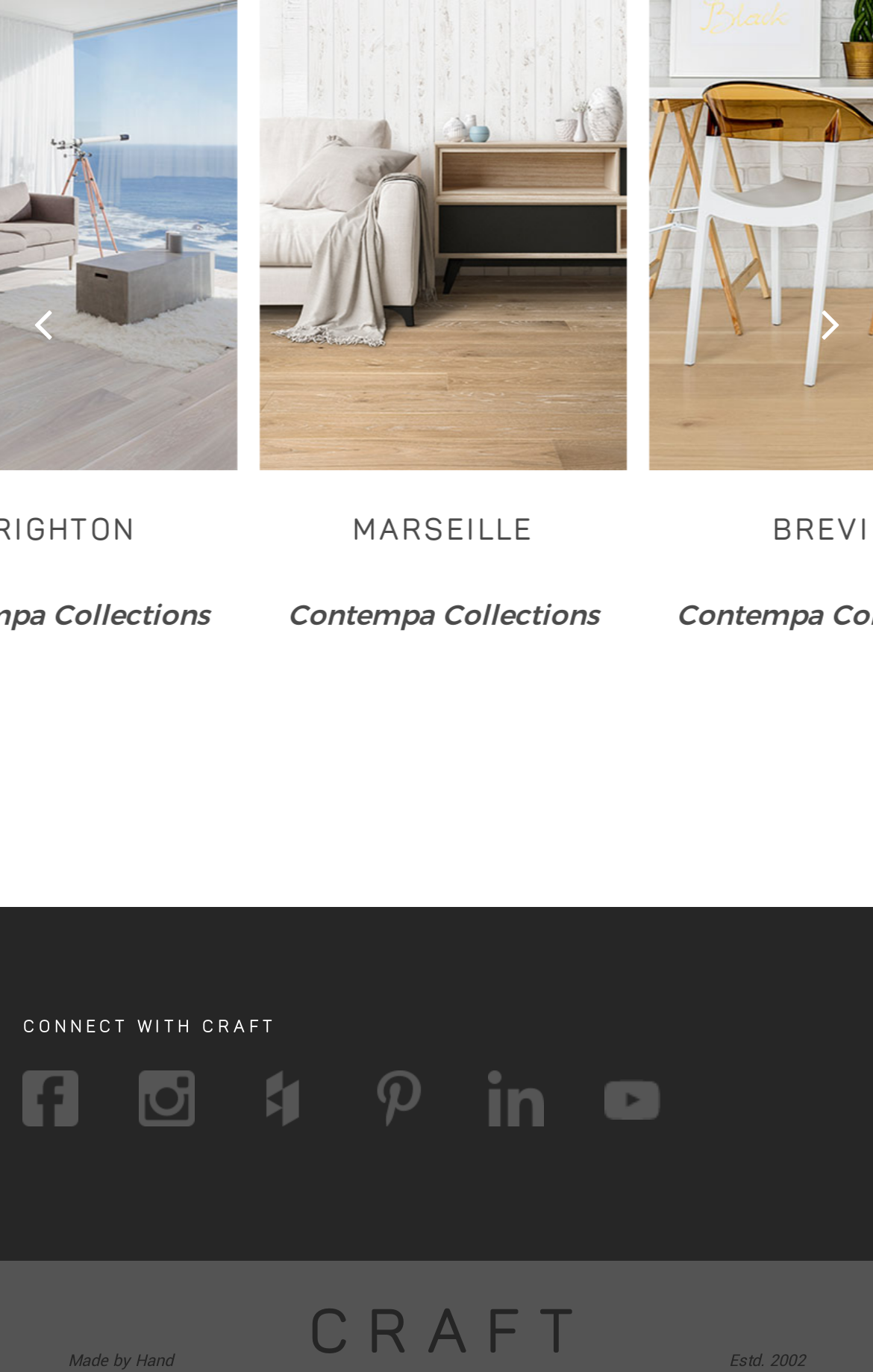How many social media links are there?
Utilize the image to construct a detailed and well-explained answer.

I counted the number of links with images below the 'CONNECT WITH CRAFT' heading, and there are 6 of them.